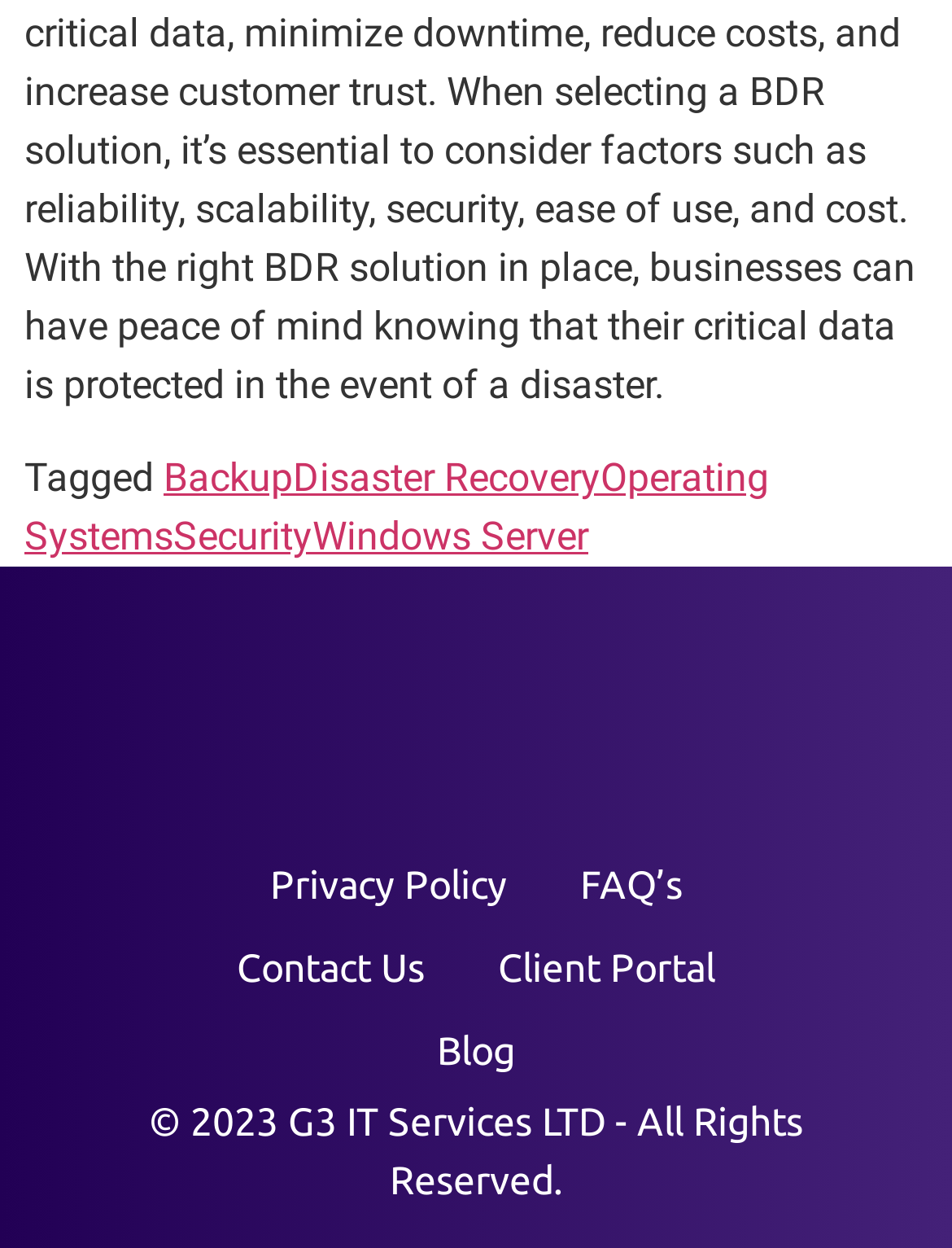Identify the bounding box coordinates of the element to click to follow this instruction: 'Click on Backup'. Ensure the coordinates are four float values between 0 and 1, provided as [left, top, right, bottom].

[0.172, 0.364, 0.308, 0.402]